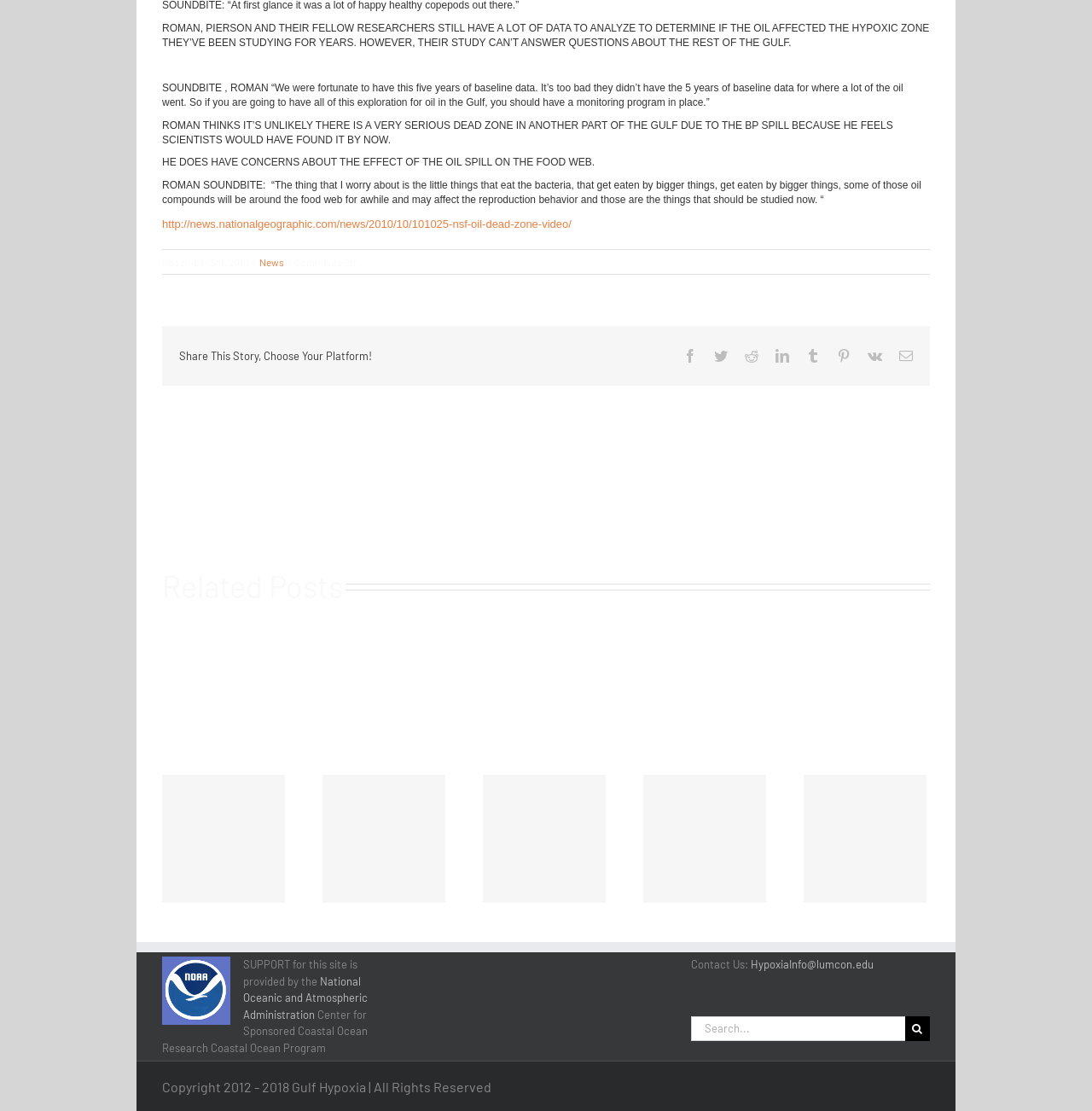Can you pinpoint the bounding box coordinates for the clickable element required for this instruction: "Search for a topic"? The coordinates should be four float numbers between 0 and 1, i.e., [left, top, right, bottom].

[0.633, 0.915, 0.829, 0.937]